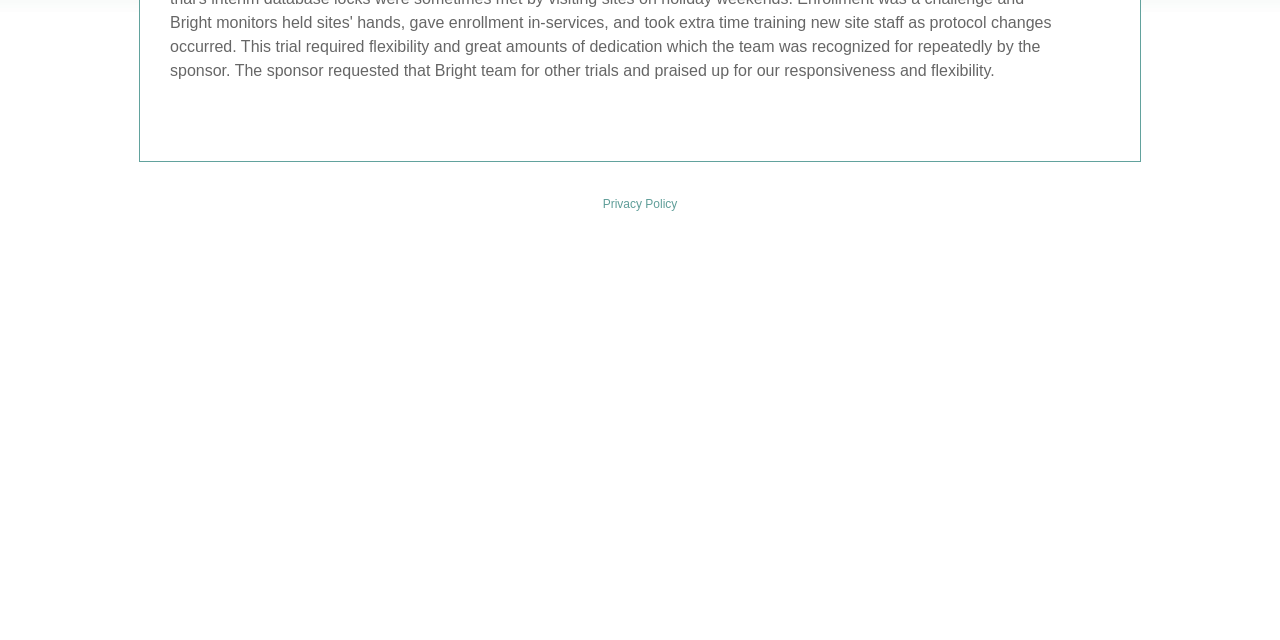Provide the bounding box coordinates, formatted as (top-left x, top-left y, bottom-right x, bottom-right y), with all values being floating point numbers between 0 and 1. Identify the bounding box of the UI element that matches the description: Privacy Policy

[0.471, 0.308, 0.529, 0.33]